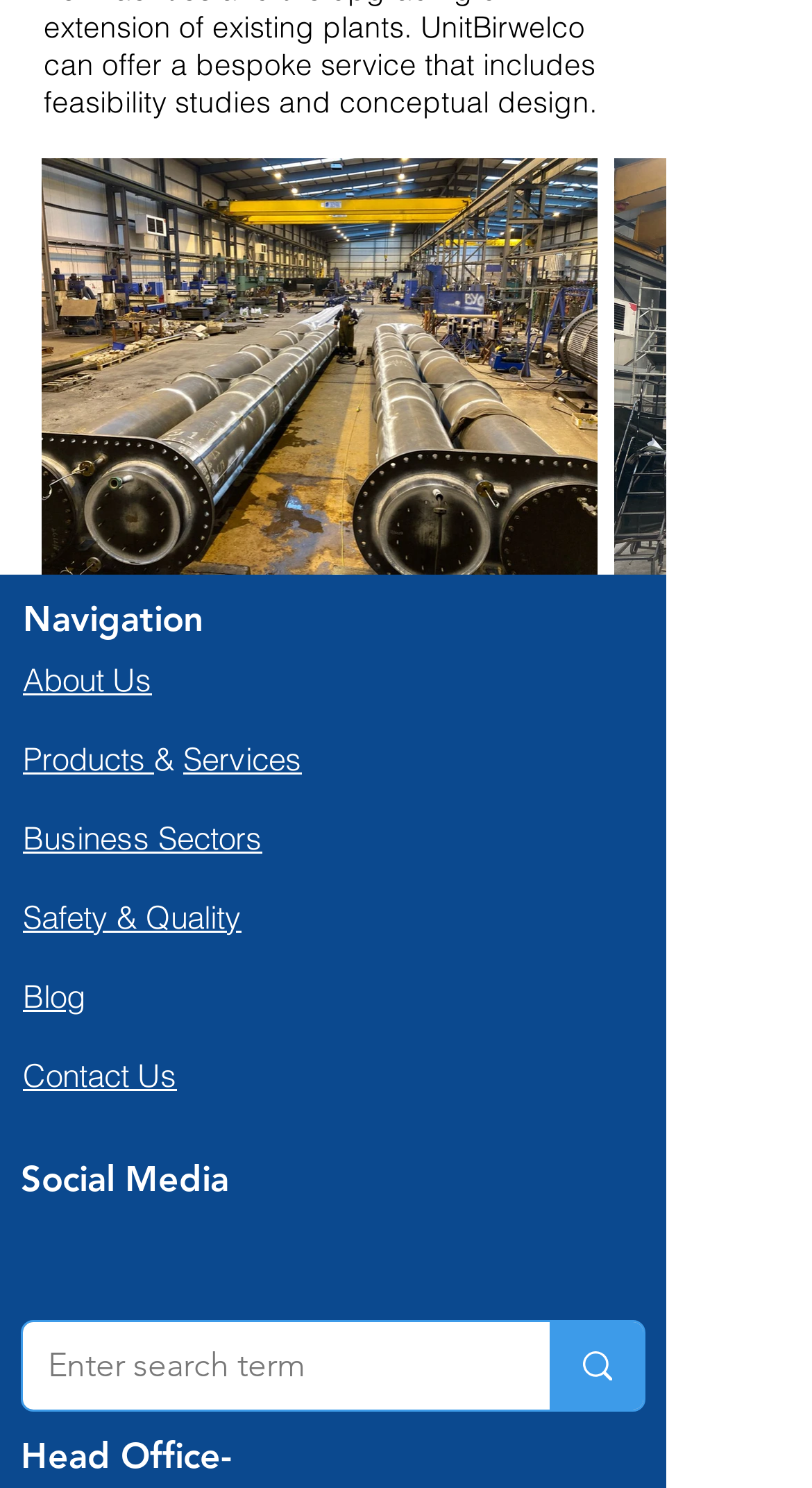Provide the bounding box coordinates for the specified HTML element described in this description: "parent_node: HARDY GREEN". The coordinates should be four float numbers ranging from 0 to 1, in the format [left, top, right, bottom].

None